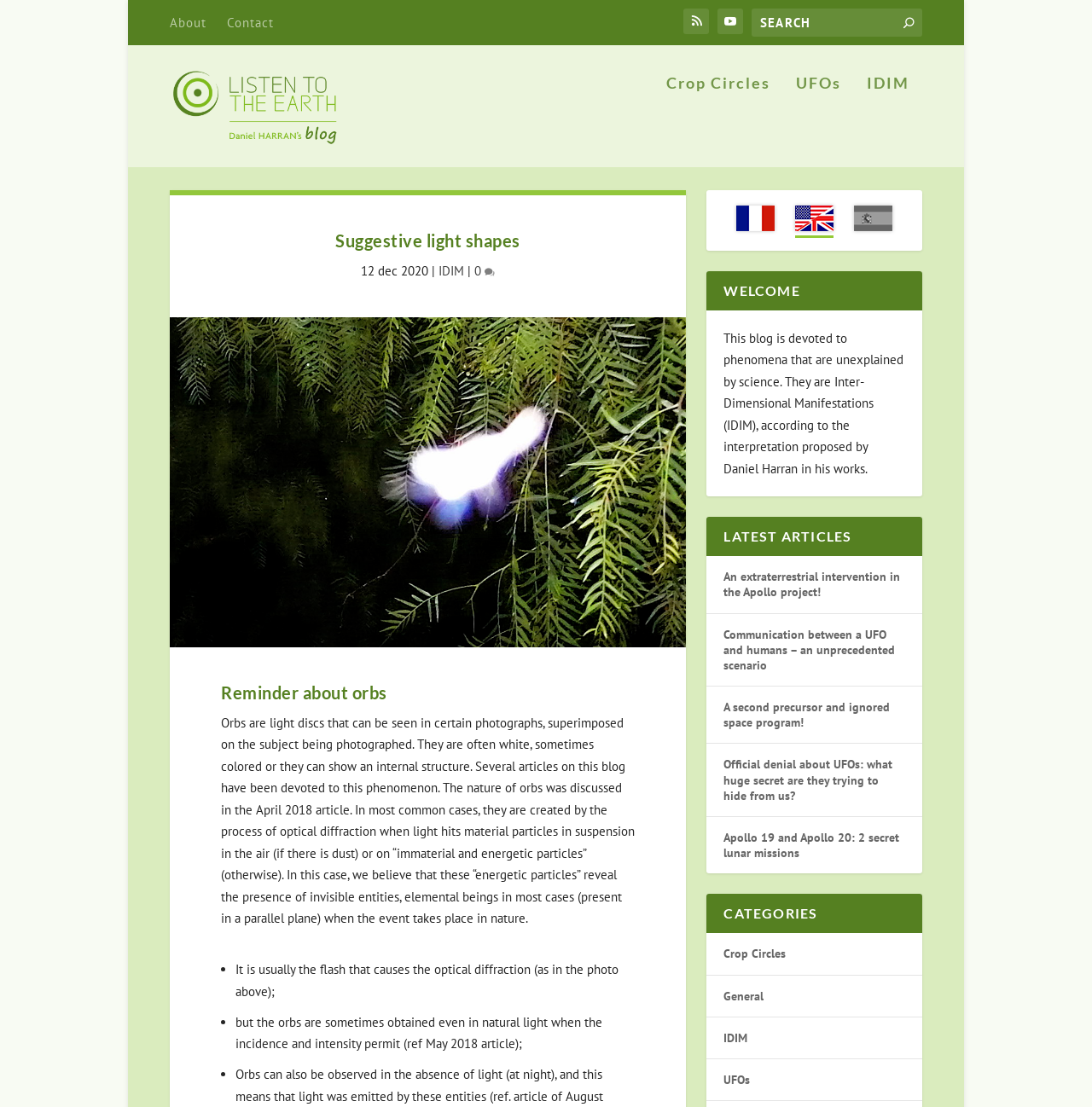What is the category of the blog post 'An extraterrestrial intervention in the Apollo project!'?
Answer the question in a detailed and comprehensive manner.

The blog post 'An extraterrestrial intervention in the Apollo project!' is listed under the 'LATEST ARTICLES' section, and it has a category 'UFOs' which is also listed under the 'CATEGORIES' section. This suggests that the category of the blog post is UFOs.